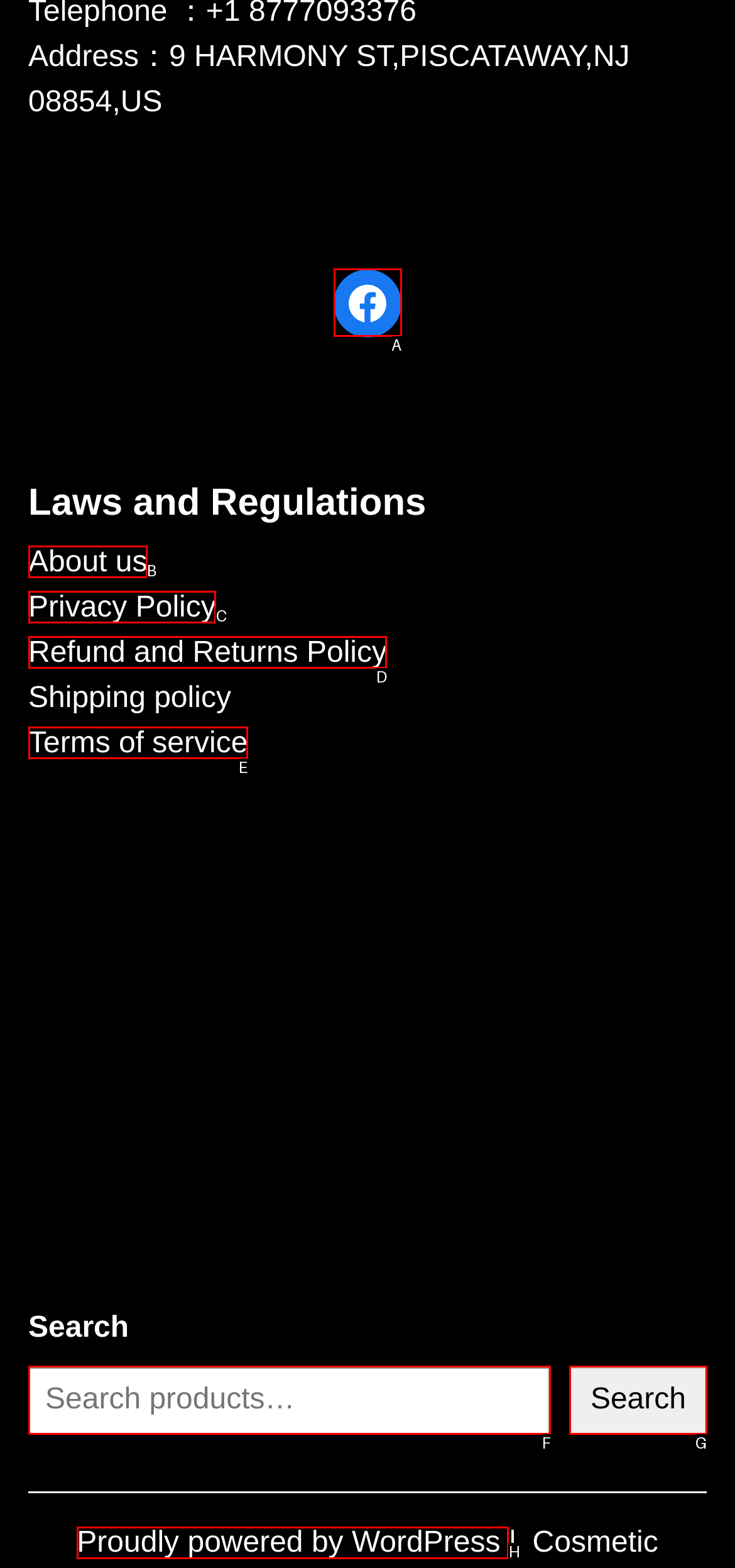Given the element description: Privacy Policy, choose the HTML element that aligns with it. Indicate your choice with the corresponding letter.

C